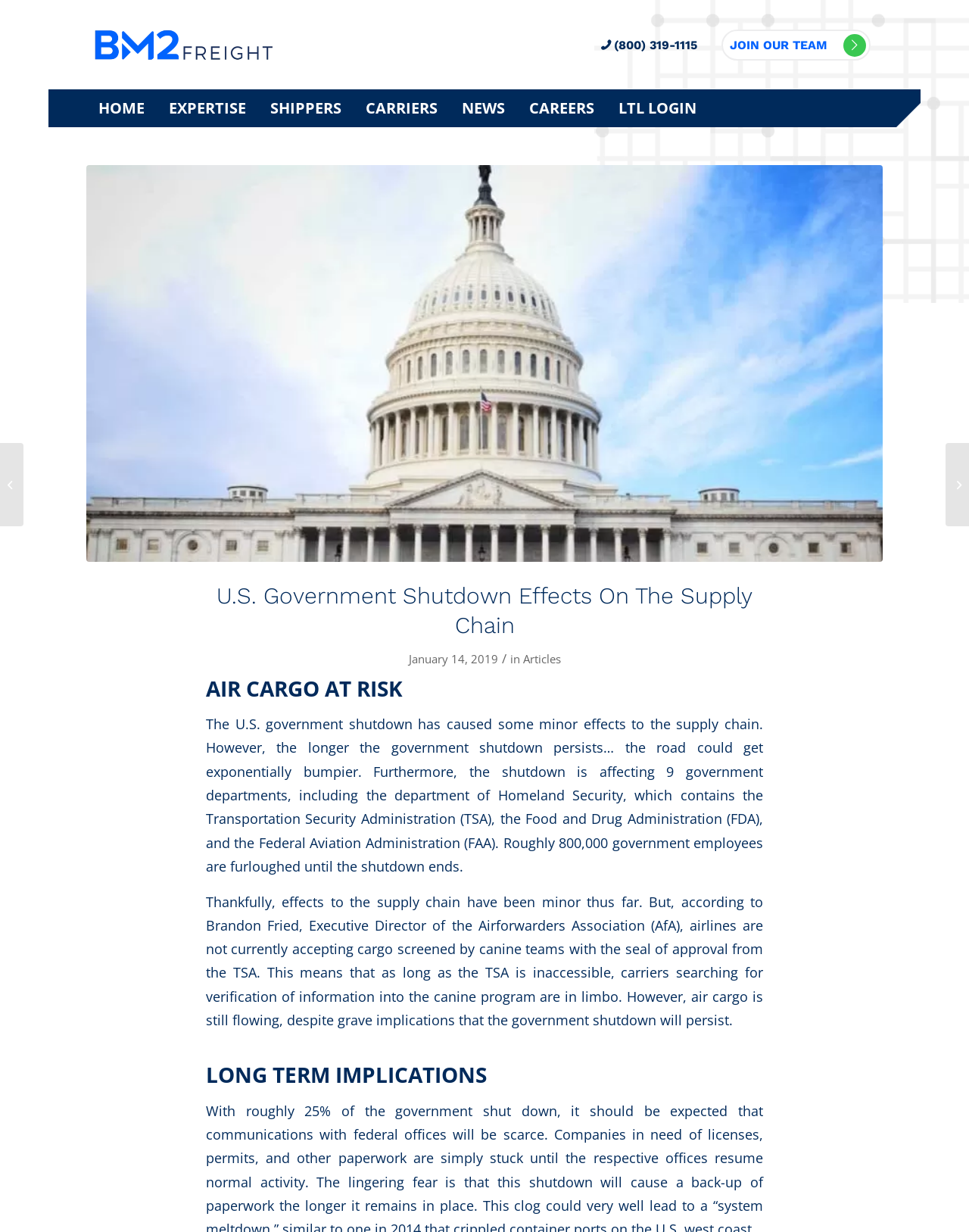Please look at the image and answer the question with a detailed explanation: What is the name of the association mentioned in the article?

I found the name of the association by reading the paragraph below the heading 'AIR CARGO AT RISK', which mentions Brandon Fried, Executive Director of the Airforwarders Association (AfA).